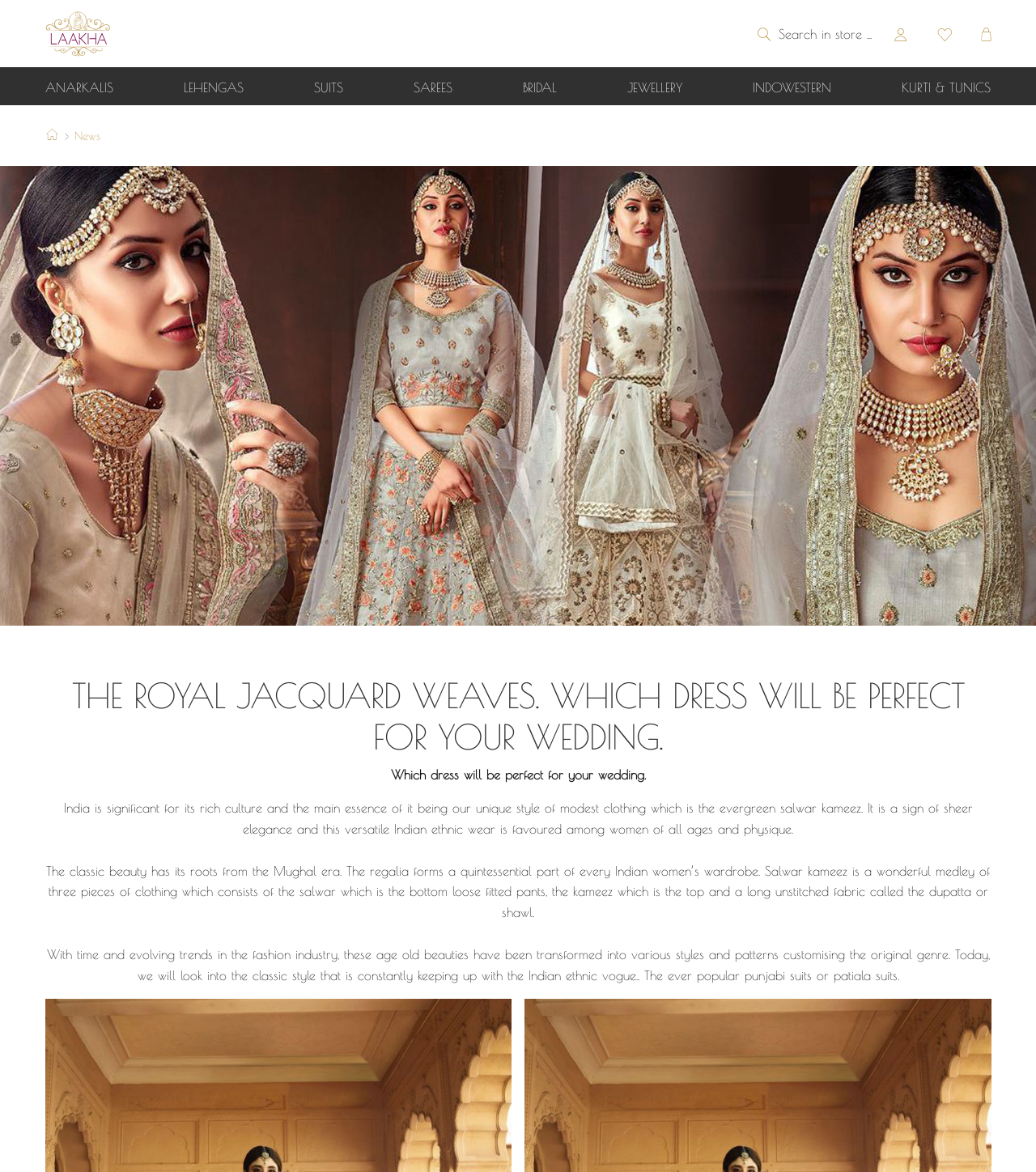Please identify and generate the text content of the webpage's main heading.

THE ROYAL JACQUARD WEAVES. WHICH DRESS WILL BE PERFECT FOR YOUR WEDDING.